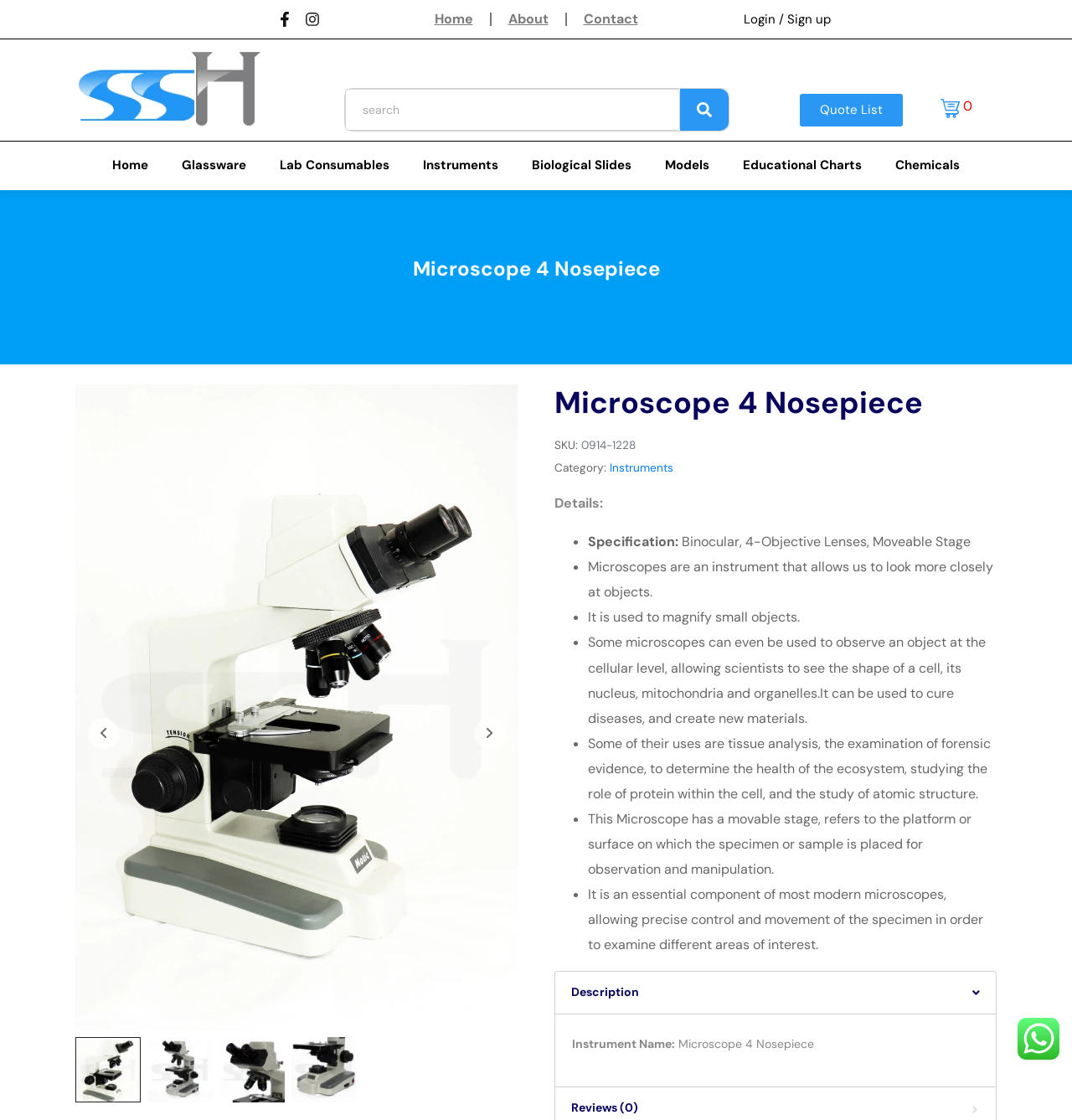Could you specify the bounding box coordinates for the clickable section to complete the following instruction: "Go to Home page"?

[0.389, 0.0, 0.457, 0.034]